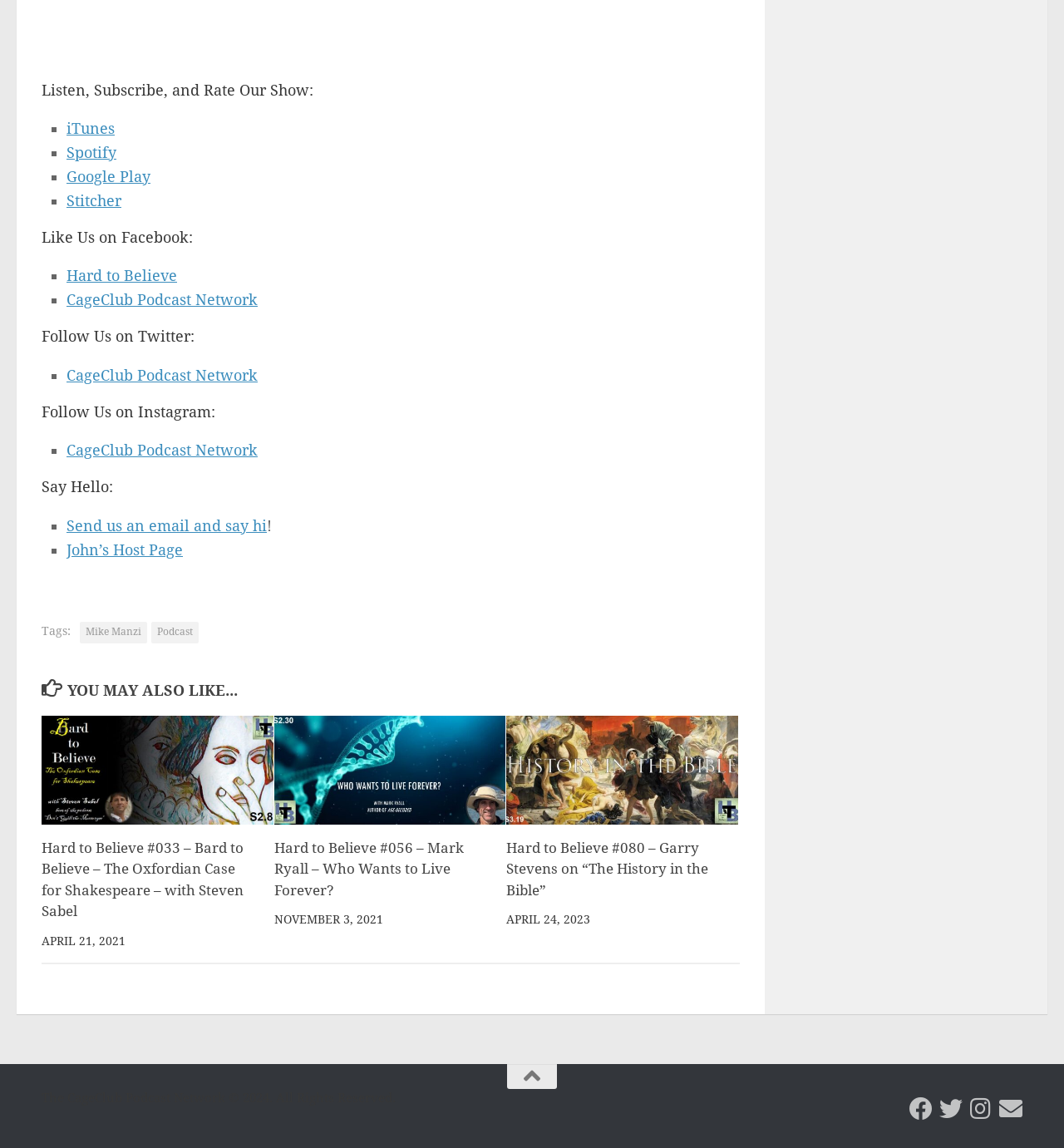Please specify the coordinates of the bounding box for the element that should be clicked to carry out this instruction: "Check out John’s Host Page". The coordinates must be four float numbers between 0 and 1, formatted as [left, top, right, bottom].

[0.062, 0.471, 0.172, 0.486]